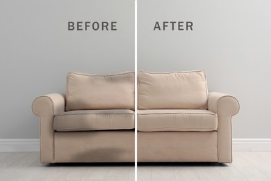Provide a comprehensive description of the image.

A visually striking image showcasing a sofa presented in a split format, highlighting the transformation achieved through dry-cleaning. The left side is labeled "BEFORE," featuring a worn and stained beige upholstery, while the right side, labeled "AFTER," showcases the same sofa in a pristine condition, emphasizing a clean and refreshed appearance. The background consists of a simple light-colored wall, which enhances the focus on the sofa's remarkable change. This image effectively demonstrates the impact of professional cleaning services, illustrating the potential for restoring furniture to its original beauty.